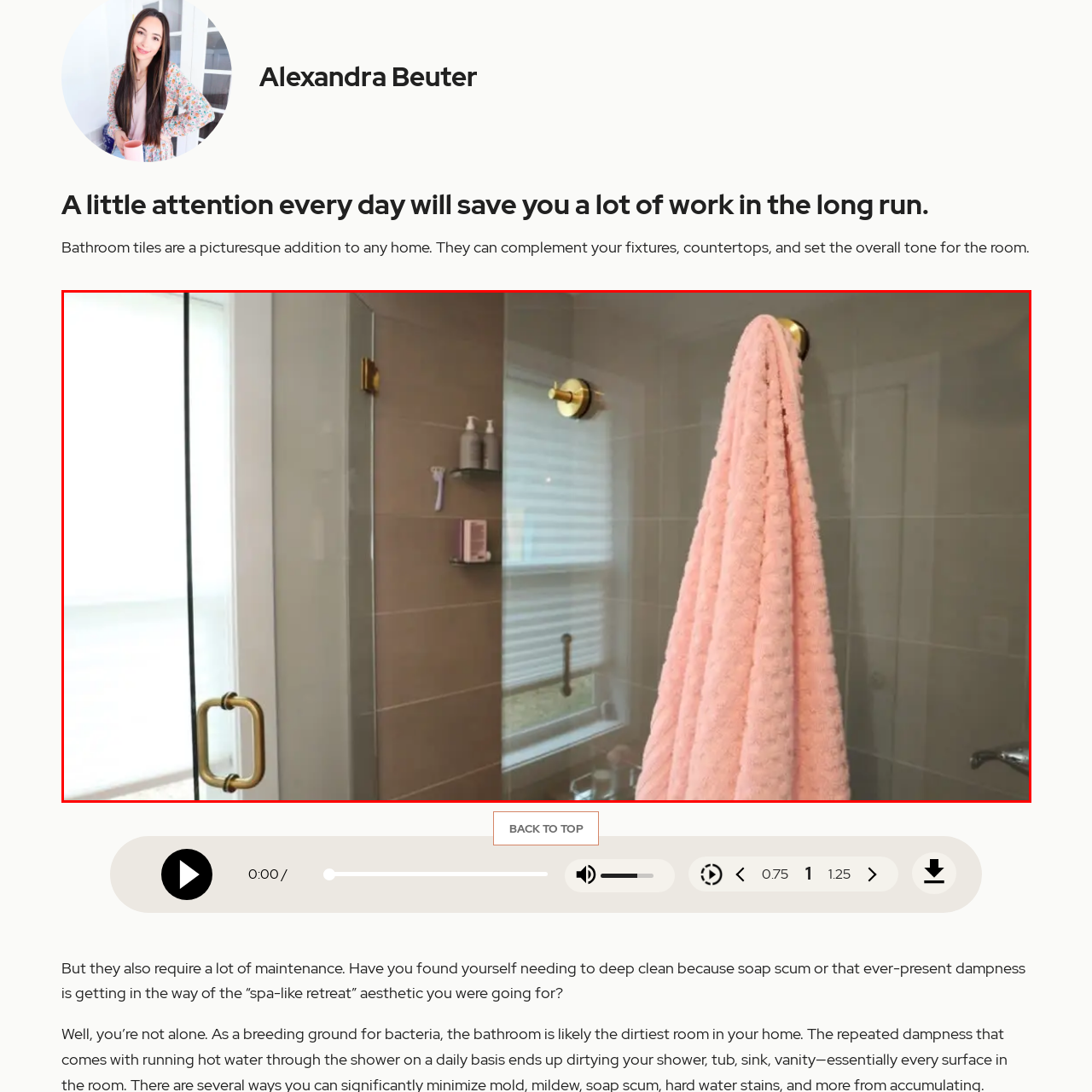What material is the shower door made of?
Please examine the image within the red bounding box and provide your answer using just one word or phrase.

glass